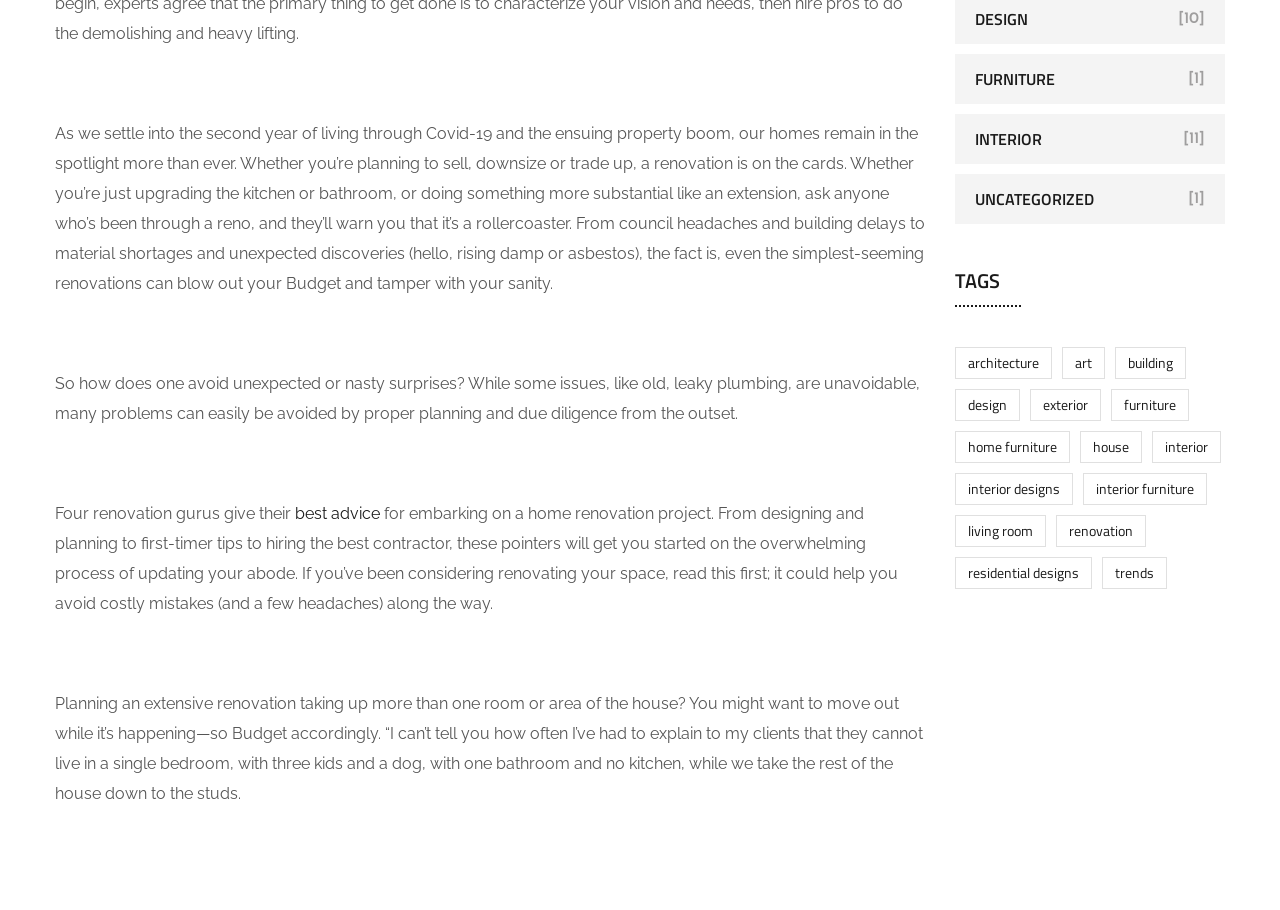Find and provide the bounding box coordinates for the UI element described with: "Interior designs".

[0.746, 0.52, 0.838, 0.555]